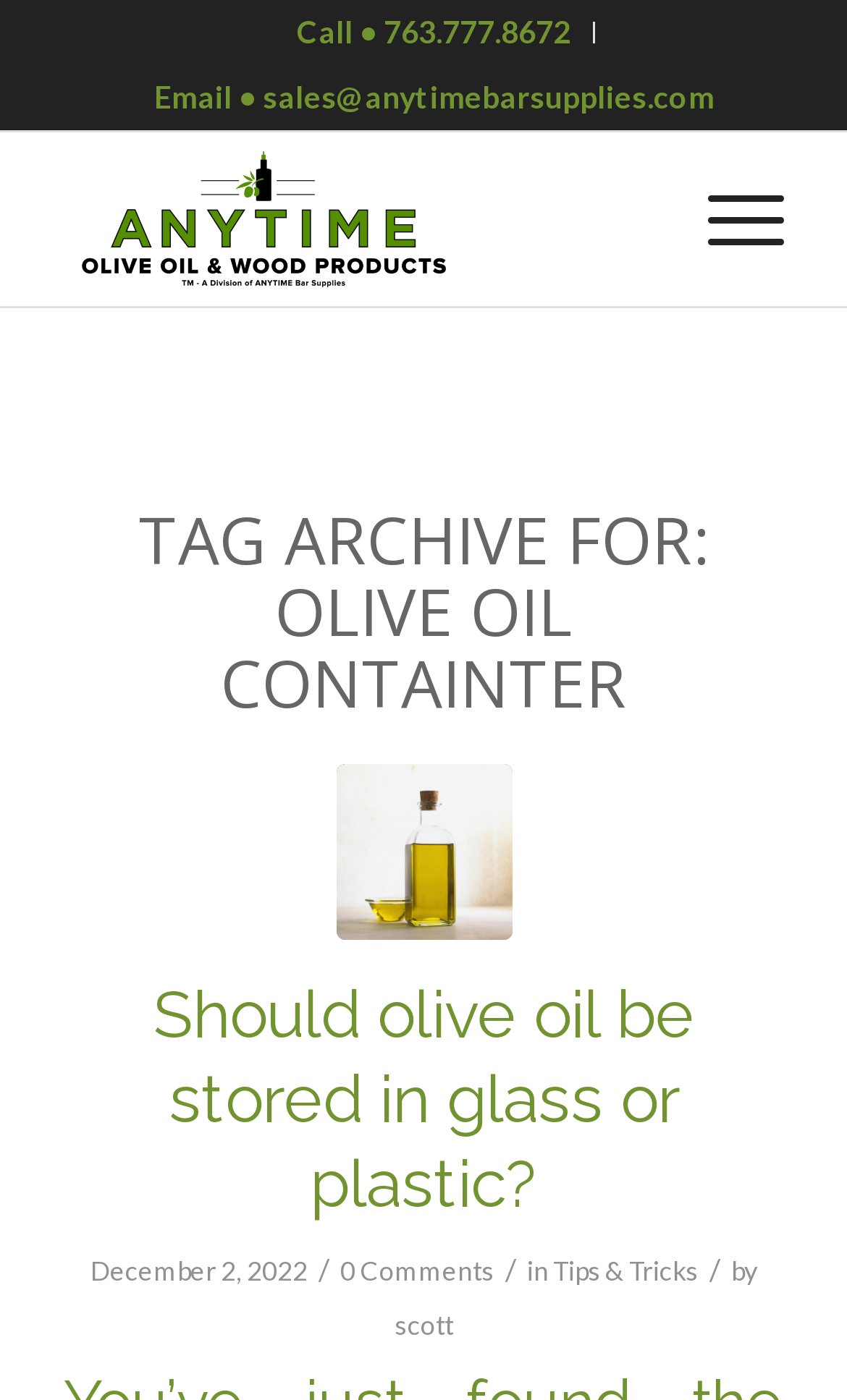Using the provided element description: "aria-label="ABS-OOWP-Color-Outline-Logo" title="ABS-OOWP-Color-Outline-Logo"", determine the bounding box coordinates of the corresponding UI element in the screenshot.

[0.075, 0.095, 0.755, 0.219]